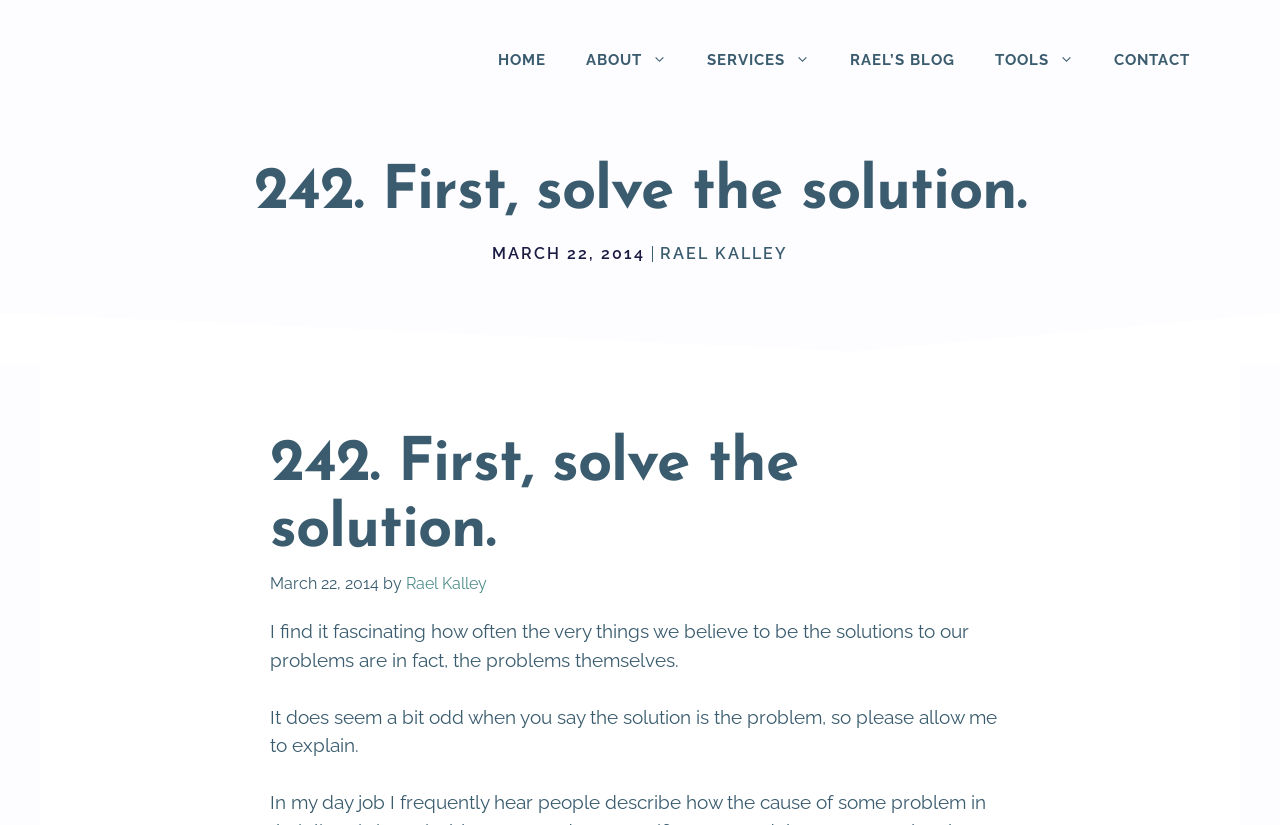Please identify the bounding box coordinates of the element that needs to be clicked to execute the following command: "contact us". Provide the bounding box using four float numbers between 0 and 1, formatted as [left, top, right, bottom].

[0.855, 0.036, 0.945, 0.109]